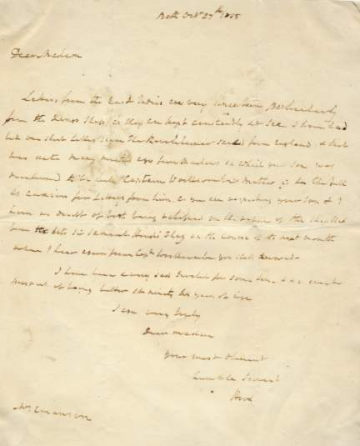What is the date of the letter?
Ensure your answer is thorough and detailed.

The caption explicitly states that the letter is dated October 27, 1815, which indicates the specific date when the letter was written.